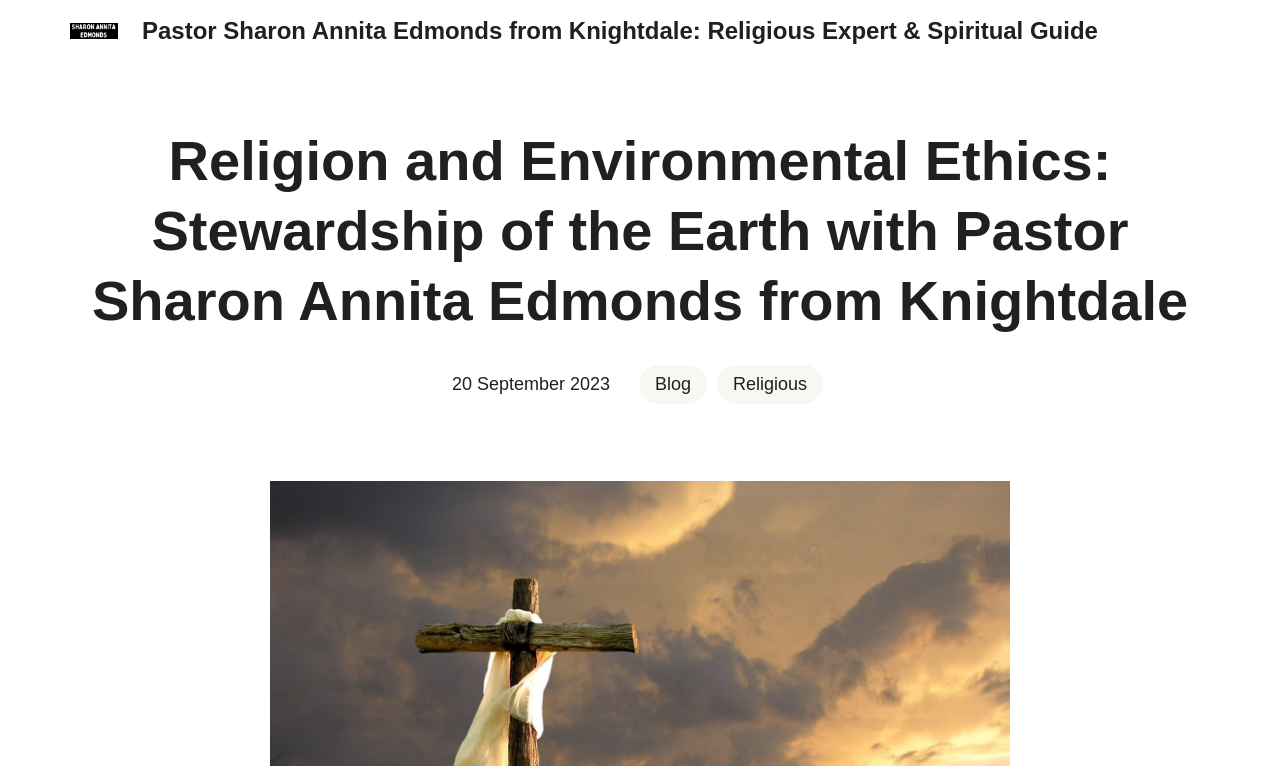Respond with a single word or phrase to the following question:
What are the two categories listed below the blog post date?

Blog, Religious